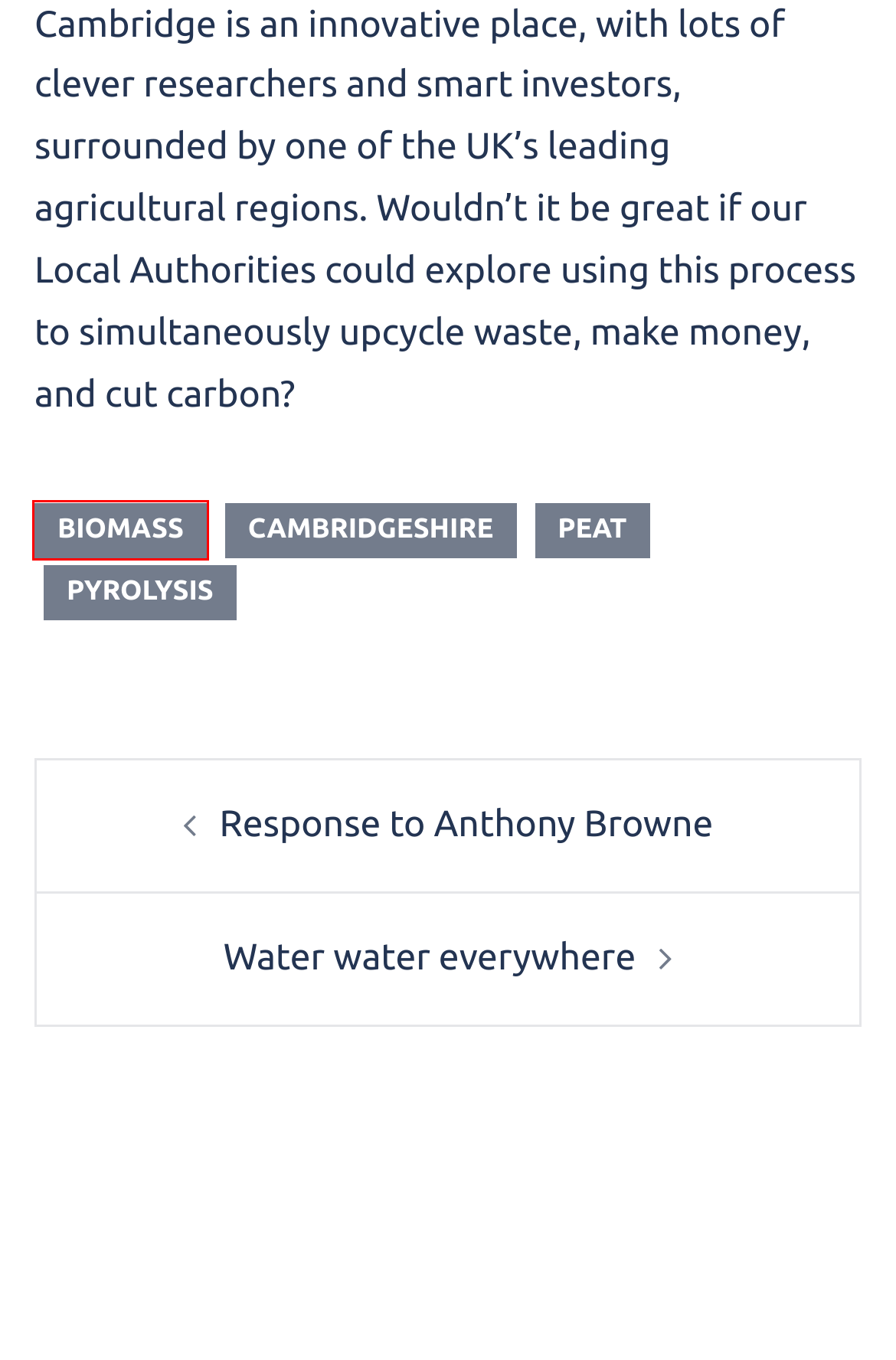A screenshot of a webpage is provided, featuring a red bounding box around a specific UI element. Identify the webpage description that most accurately reflects the new webpage after interacting with the selected element. Here are the candidates:
A. pyrolysis - Carbon Neutral Cambridge
B. Urban Biochar and Sustainable Materials Demonstrator | Aston University
C. Sydney: Fast & Customizable WordPress Theme
D. peat - Carbon Neutral Cambridge
E. Response to Anthony Browne - Carbon Neutral Cambridge
F. cambridgeshire - Carbon Neutral Cambridge
G. biomass - Carbon Neutral Cambridge
H. Water water everywhere - Carbon Neutral Cambridge

G